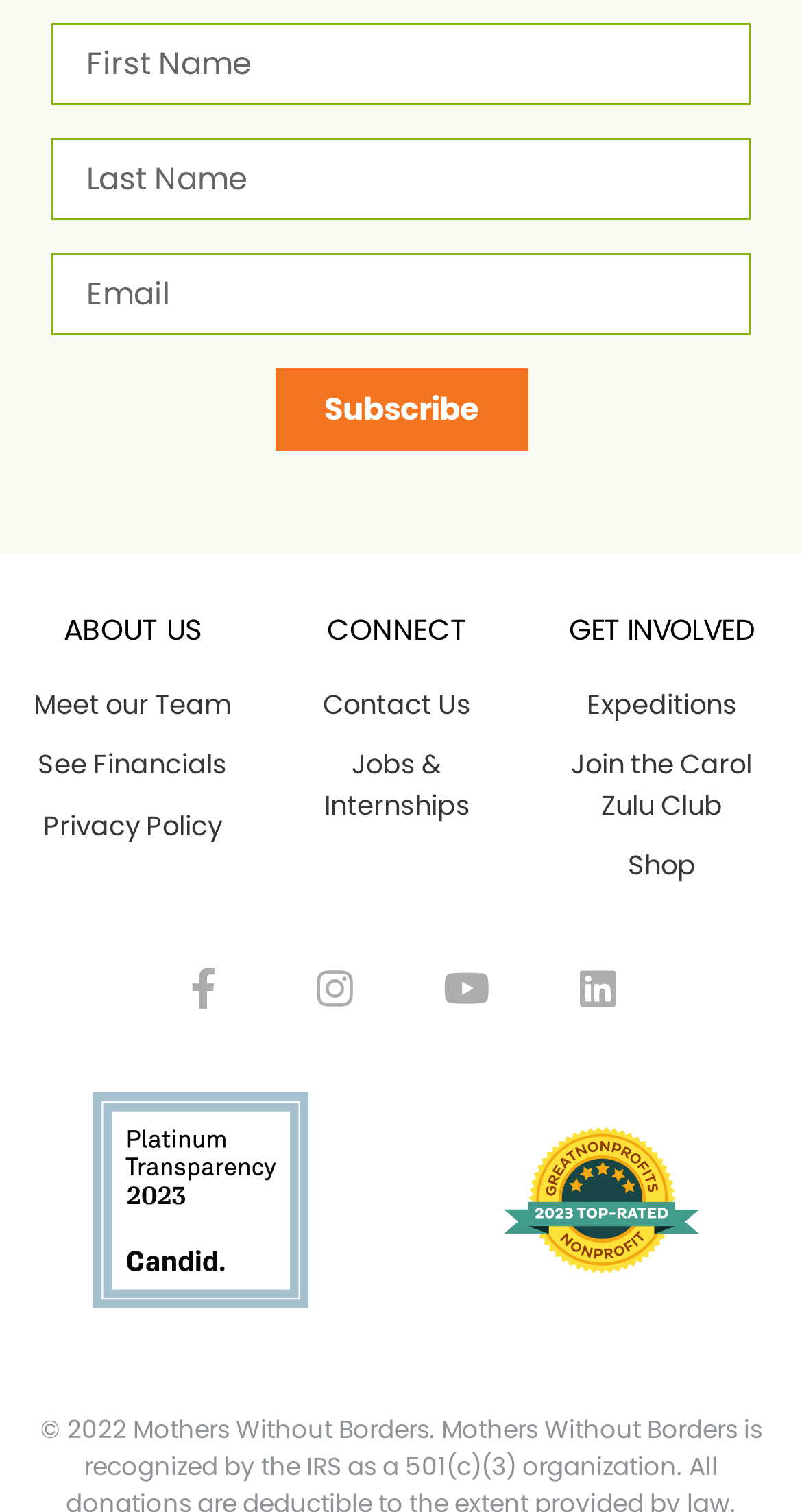Locate the UI element described as follows: "parent_node: Email name="form_fields[email]" placeholder="Email"". Return the bounding box coordinates as four float numbers between 0 and 1 in the order [left, top, right, bottom].

[0.064, 0.167, 0.936, 0.221]